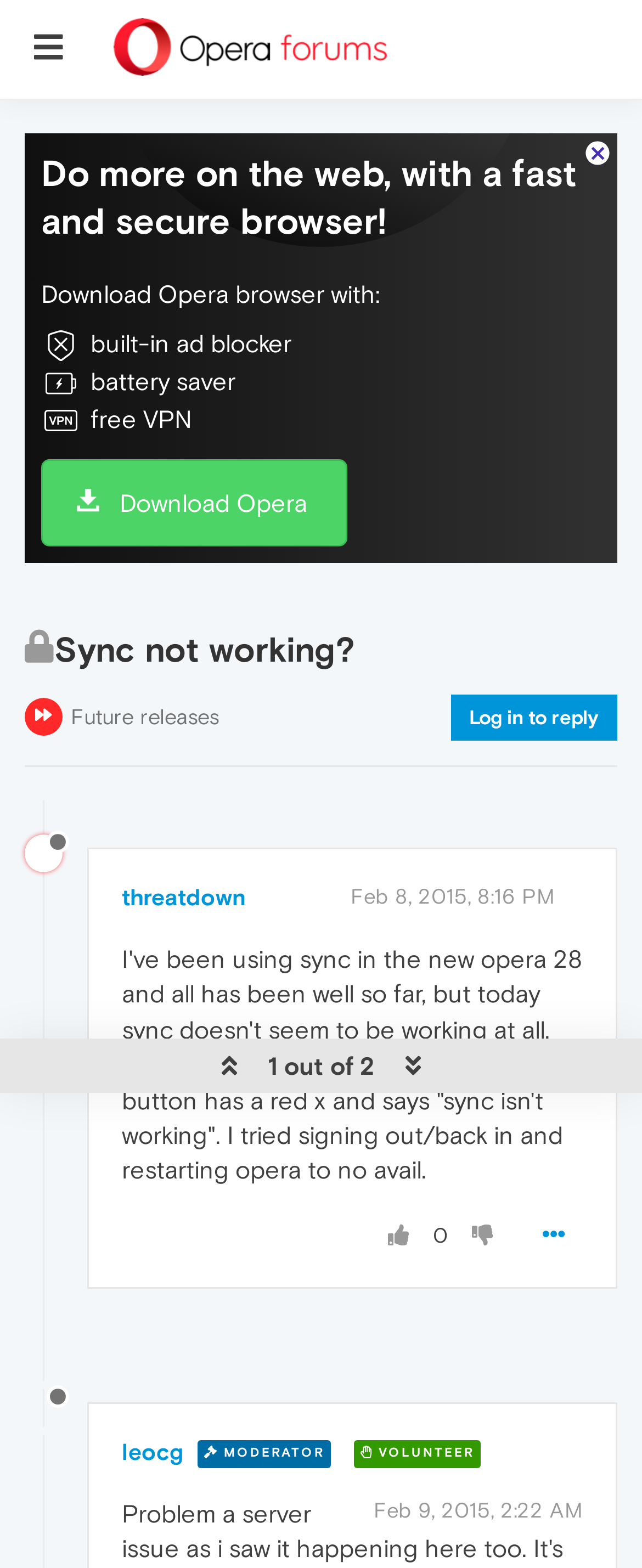Using the details from the image, please elaborate on the following question: What is the topic of the discussion?

The topic of the discussion is 'Sync not working' as indicated by the heading ' Sync not working?' on the webpage.